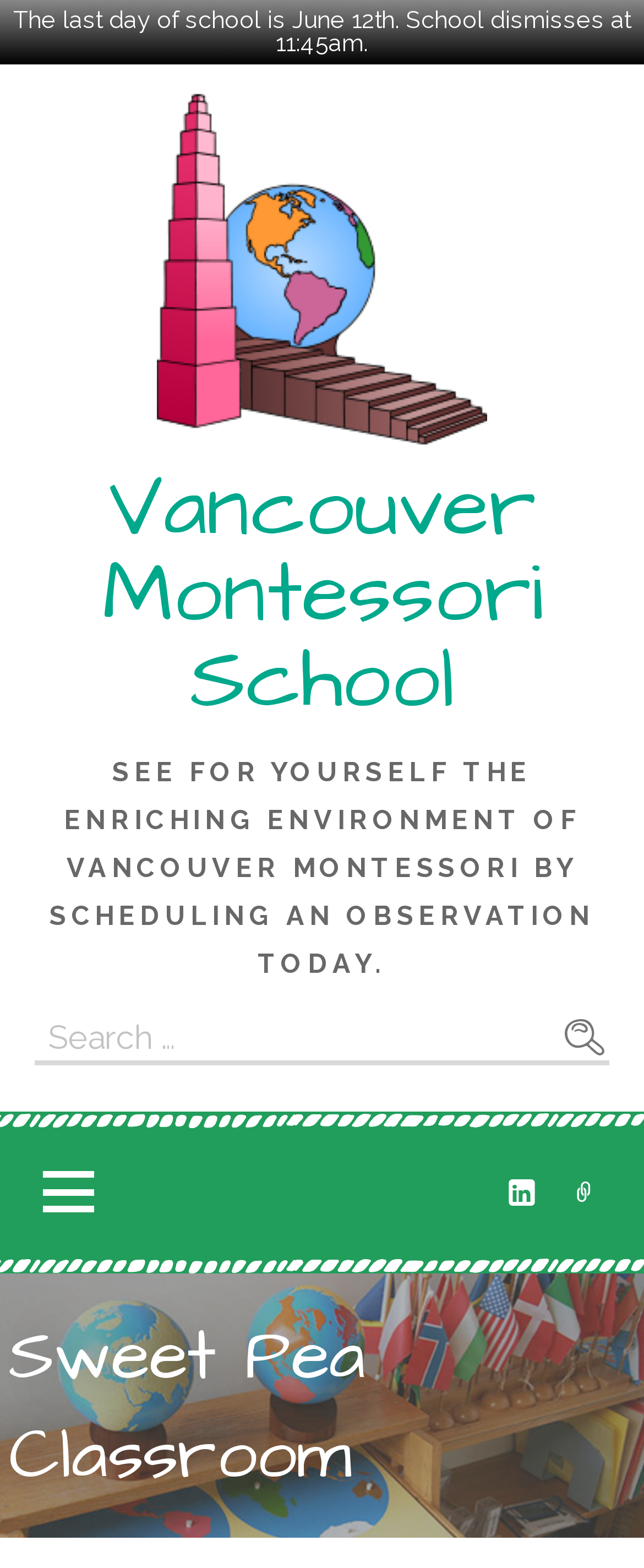Provide an in-depth caption for the contents of the webpage.

The webpage is about Sweet Pea Classroom, which is part of Vancouver Montessori School. At the top of the page, there is a notice announcing that the last day of school is June 12th, with an early dismissal at 11:45am. Below this notice, there is a link to Vancouver Montessori School, accompanied by an image with the same name. 

To the right of this link, there is another link to Vancouver Montessori School, which is larger in size. Below these links, there is a promotional text encouraging visitors to schedule an observation to see the enriching environment of Vancouver Montessori. 

On the right side of the page, there is a search bar with a search button and a label "Search for:". Above the search bar, there is a small button with no text. 

At the bottom of the page, there are social media links, including LinkedIn and Email, represented by icons. The page title "Sweet Pea Classroom" is displayed prominently at the bottom of the page, serving as a heading.